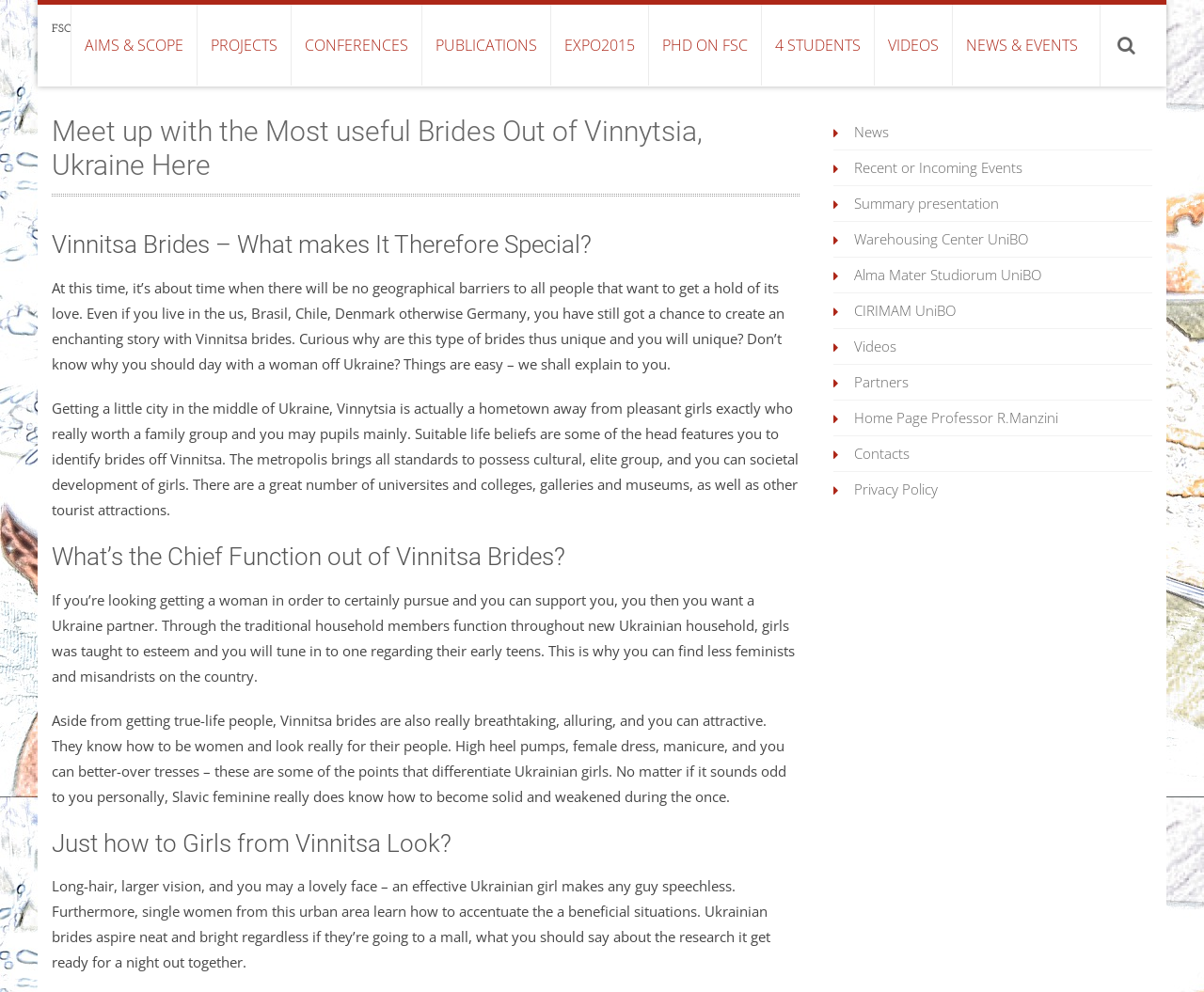Pinpoint the bounding box coordinates of the area that should be clicked to complete the following instruction: "Read the 'What’s the Chief Function out of Vinnitsa Brides?' heading". The coordinates must be given as four float numbers between 0 and 1, i.e., [left, top, right, bottom].

[0.043, 0.546, 0.665, 0.578]